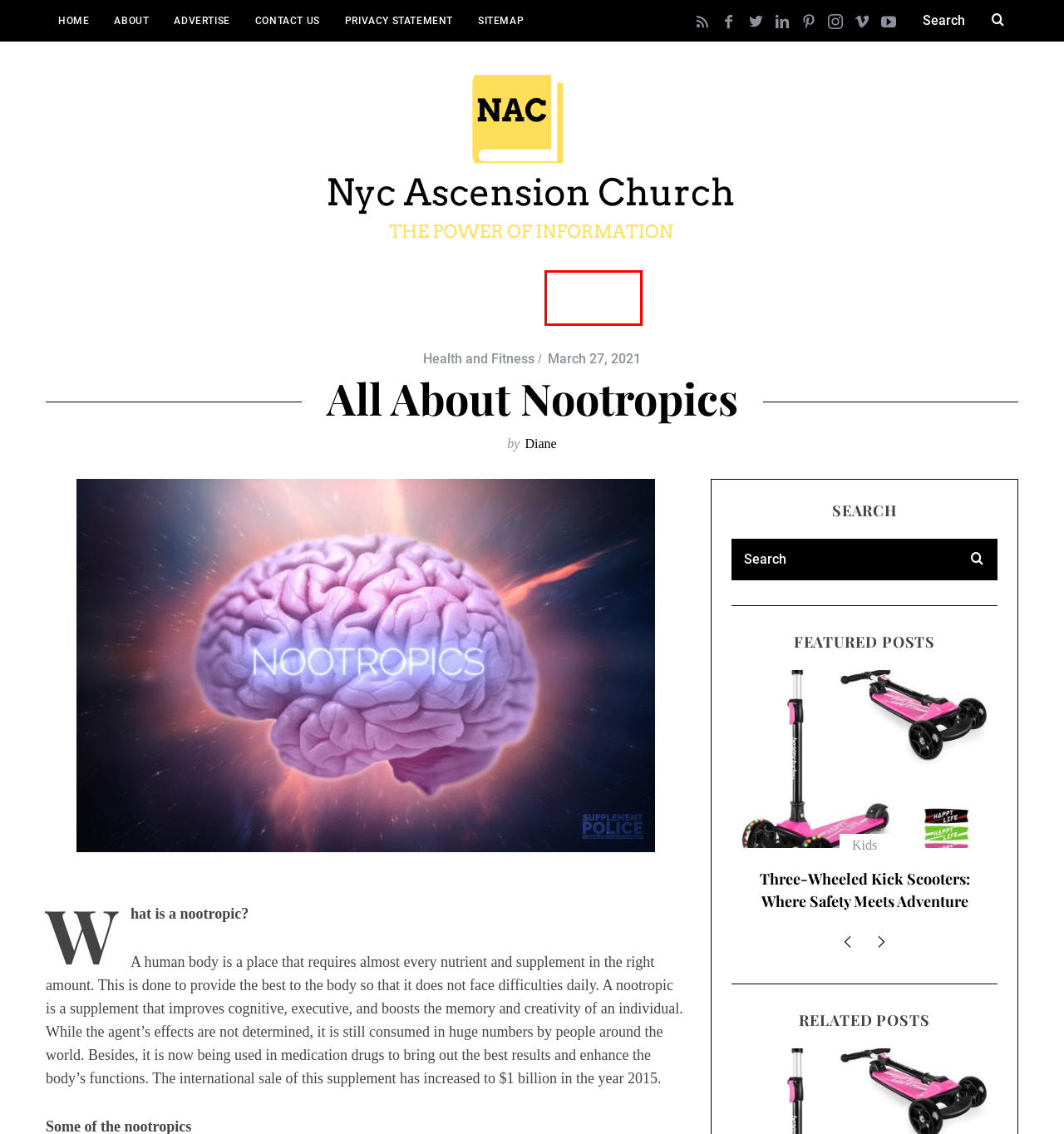You’re provided with a screenshot of a webpage that has a red bounding box around an element. Choose the best matching webpage description for the new page after clicking the element in the red box. The options are:
A. Advertise – Nyc Ascension Church
B. Privacy Statement – Nyc Ascension Church
C. Random – Nyc Ascension Church
D. About – Nyc Ascension Church
E. Briquettes – Nyc Ascension Church
F. Contact Us – Nyc Ascension Church
G. Kids – Nyc Ascension Church
H. Three-Wheeled Kick Scooters: Where Safety Meets Adventure – Nyc Ascension Church

C